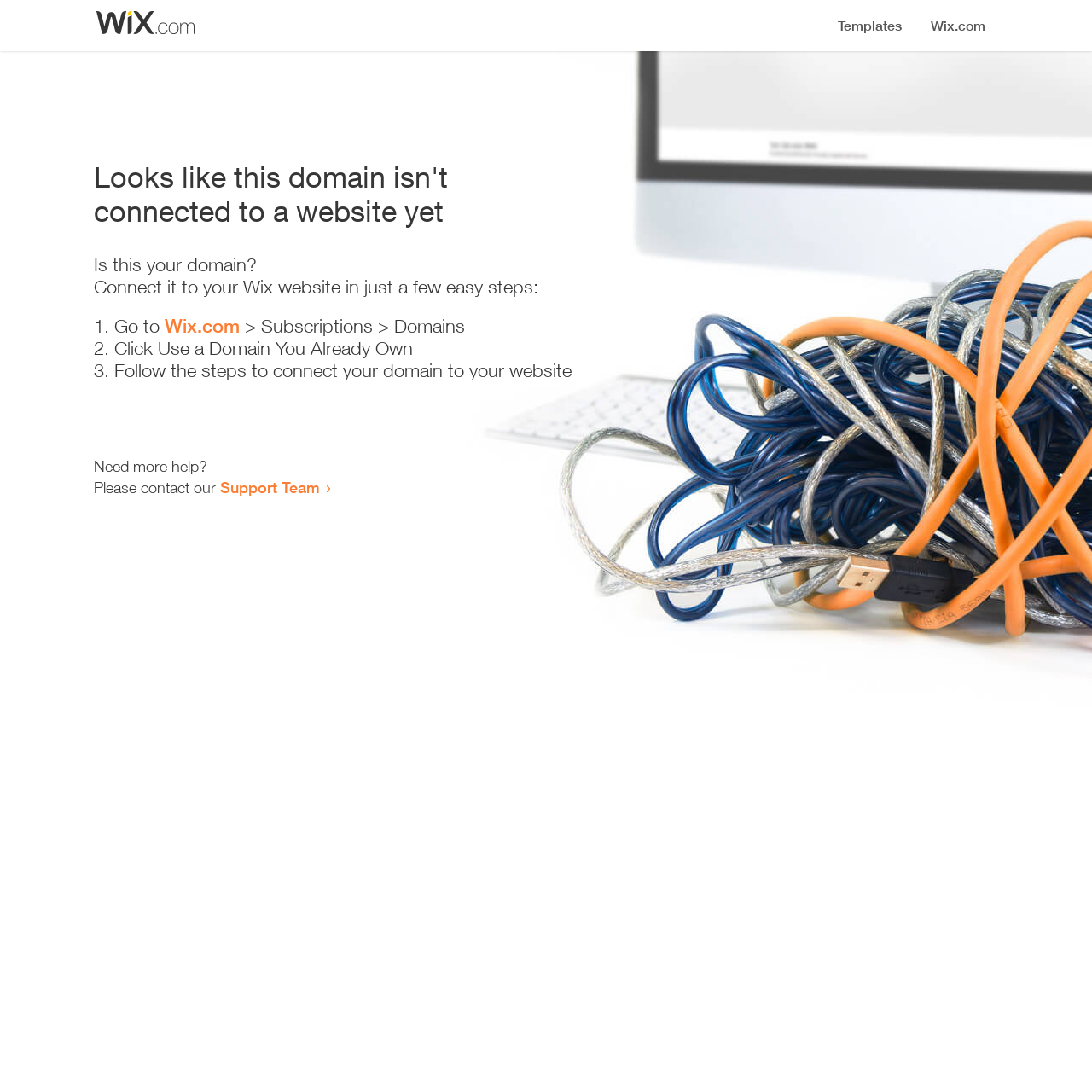What is the current status of the domain?
Can you offer a detailed and complete answer to this question?

The webpage displays a heading that says 'Looks like this domain isn't connected to a website yet', indicating that the domain is not currently connected to a website.